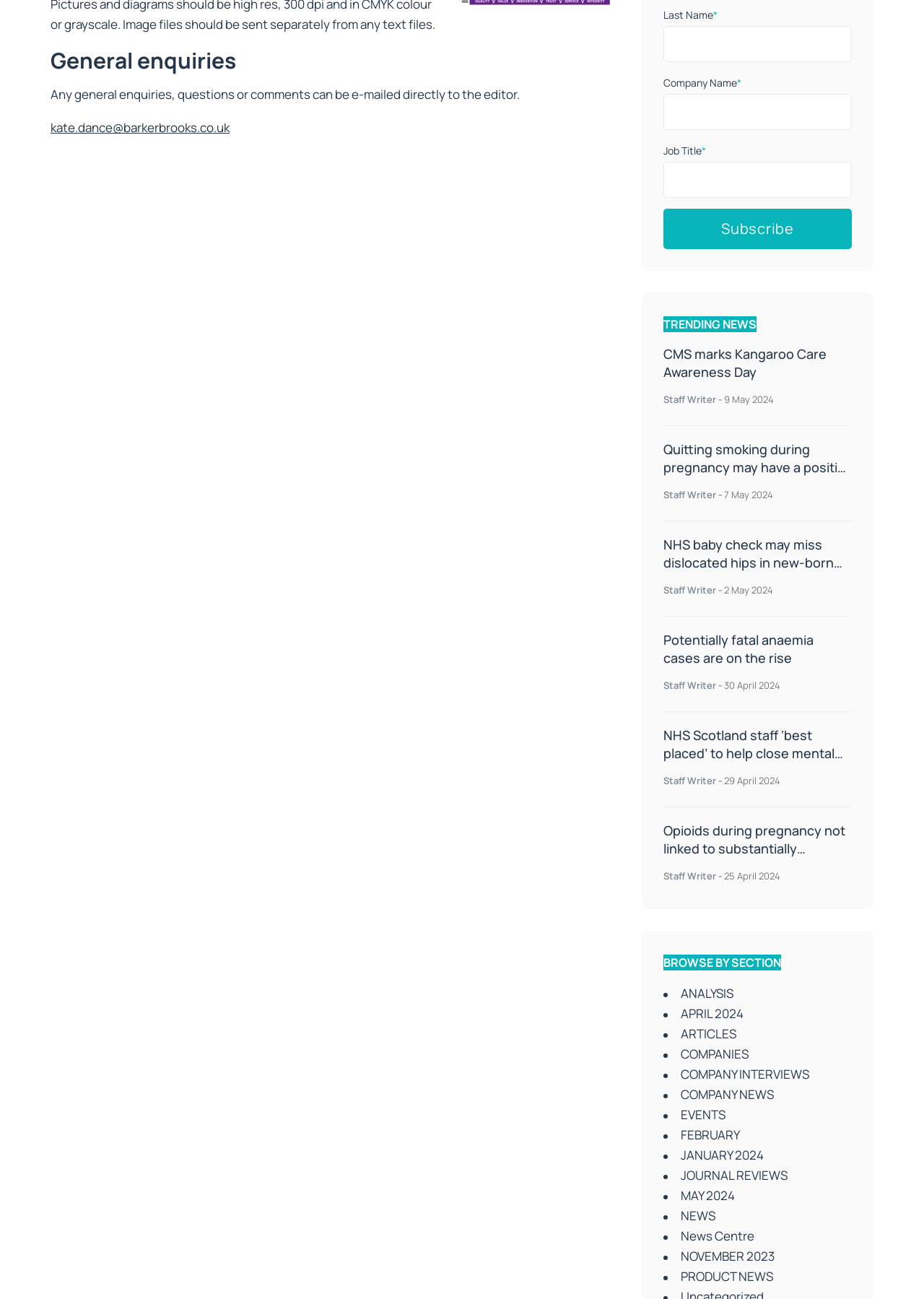Identify the bounding box coordinates of the clickable section necessary to follow the following instruction: "Browse by section". The coordinates should be presented as four float numbers from 0 to 1, i.e., [left, top, right, bottom].

[0.718, 0.735, 0.845, 0.747]